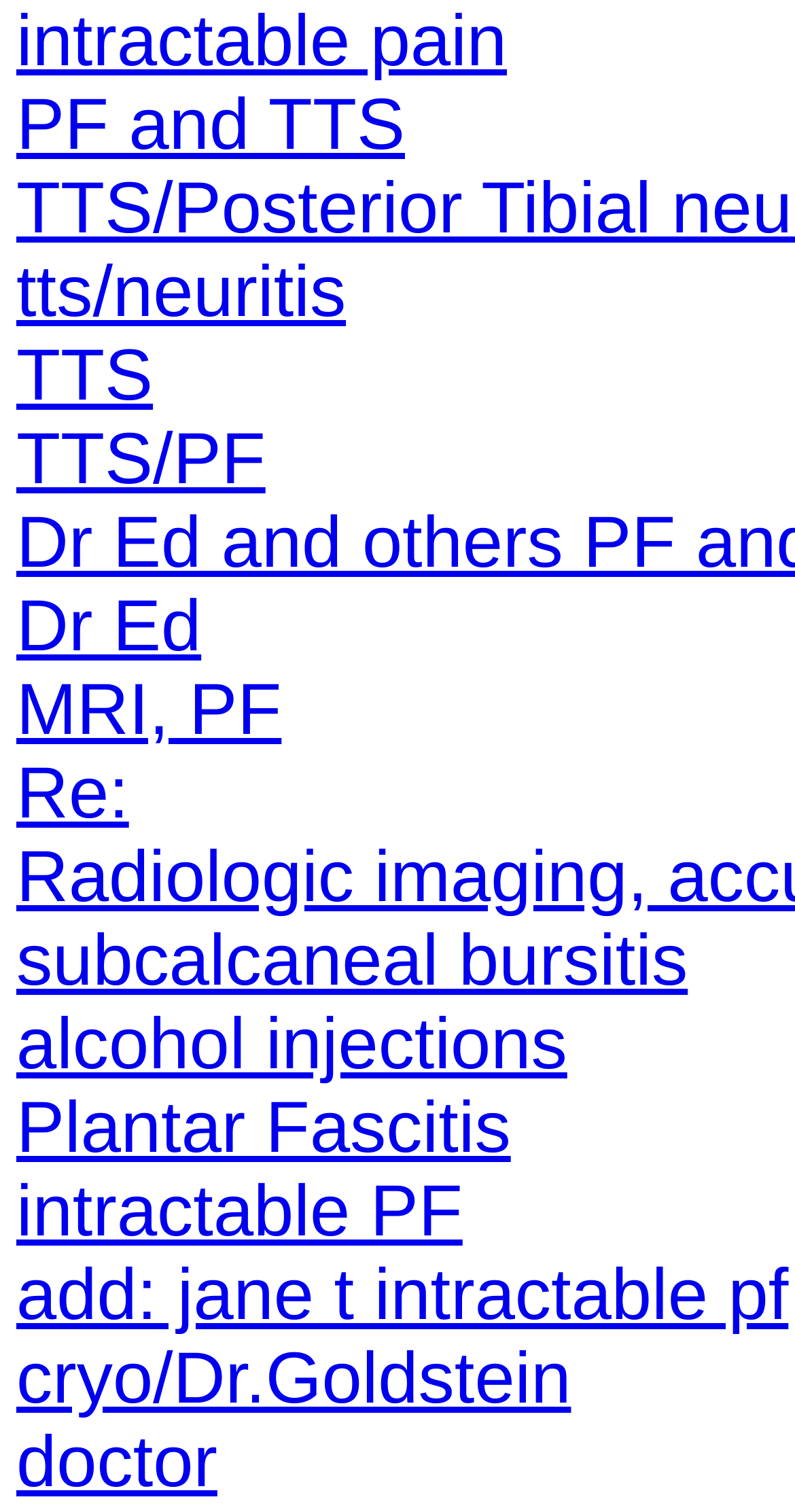What is the last link on the webpage?
Give a one-word or short-phrase answer derived from the screenshot.

doctor